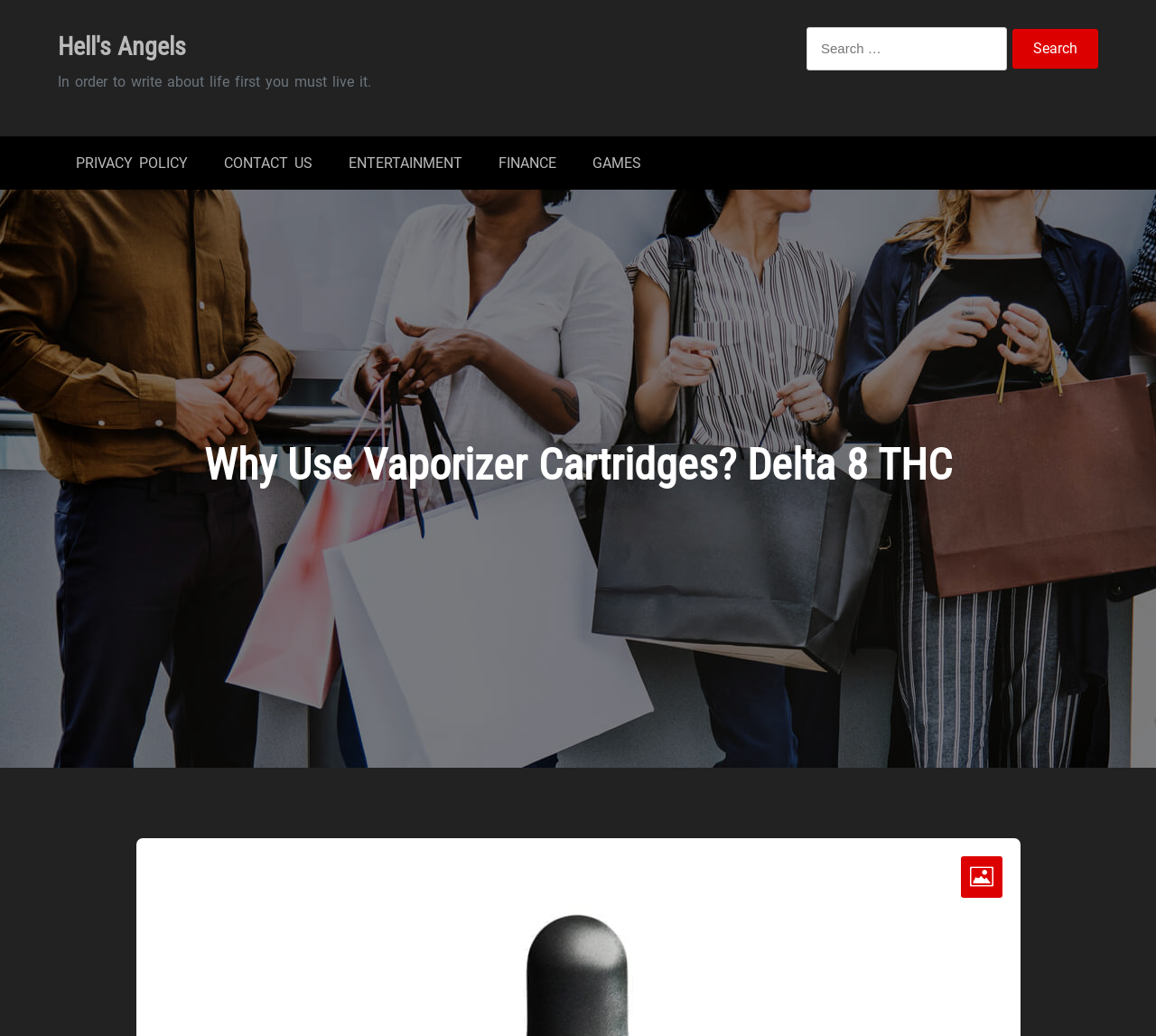Can you extract the primary headline text from the webpage?

Why Use Vaporizer Cartridges? Delta 8 THC